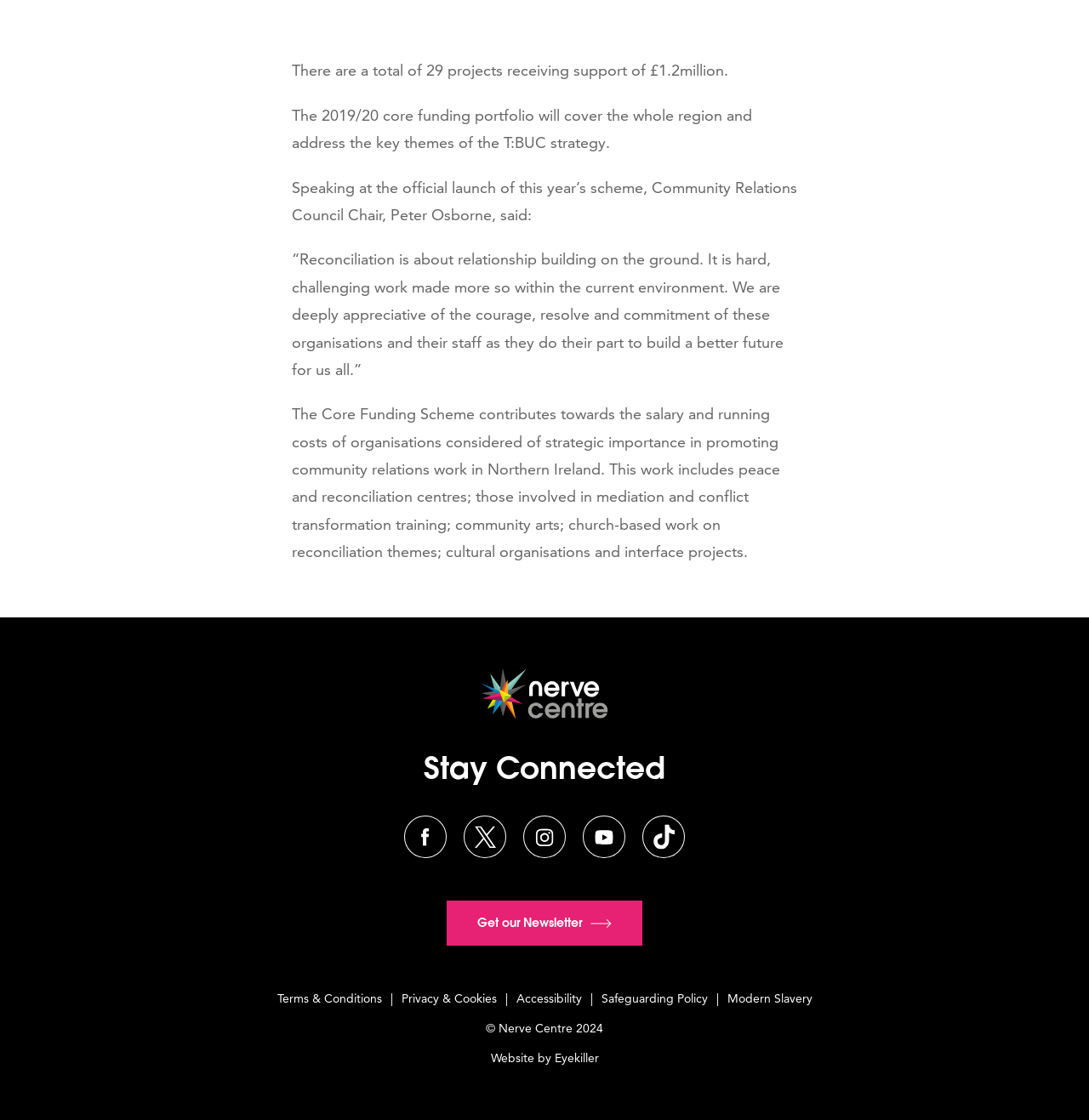What is the purpose of the Core Funding Scheme?
Analyze the image and provide a thorough answer to the question.

The answer can be found in the StaticText element with the text 'The Core Funding Scheme contributes towards the salary and running costs of organisations considered of strategic importance in promoting community relations work in Northern Ireland.'